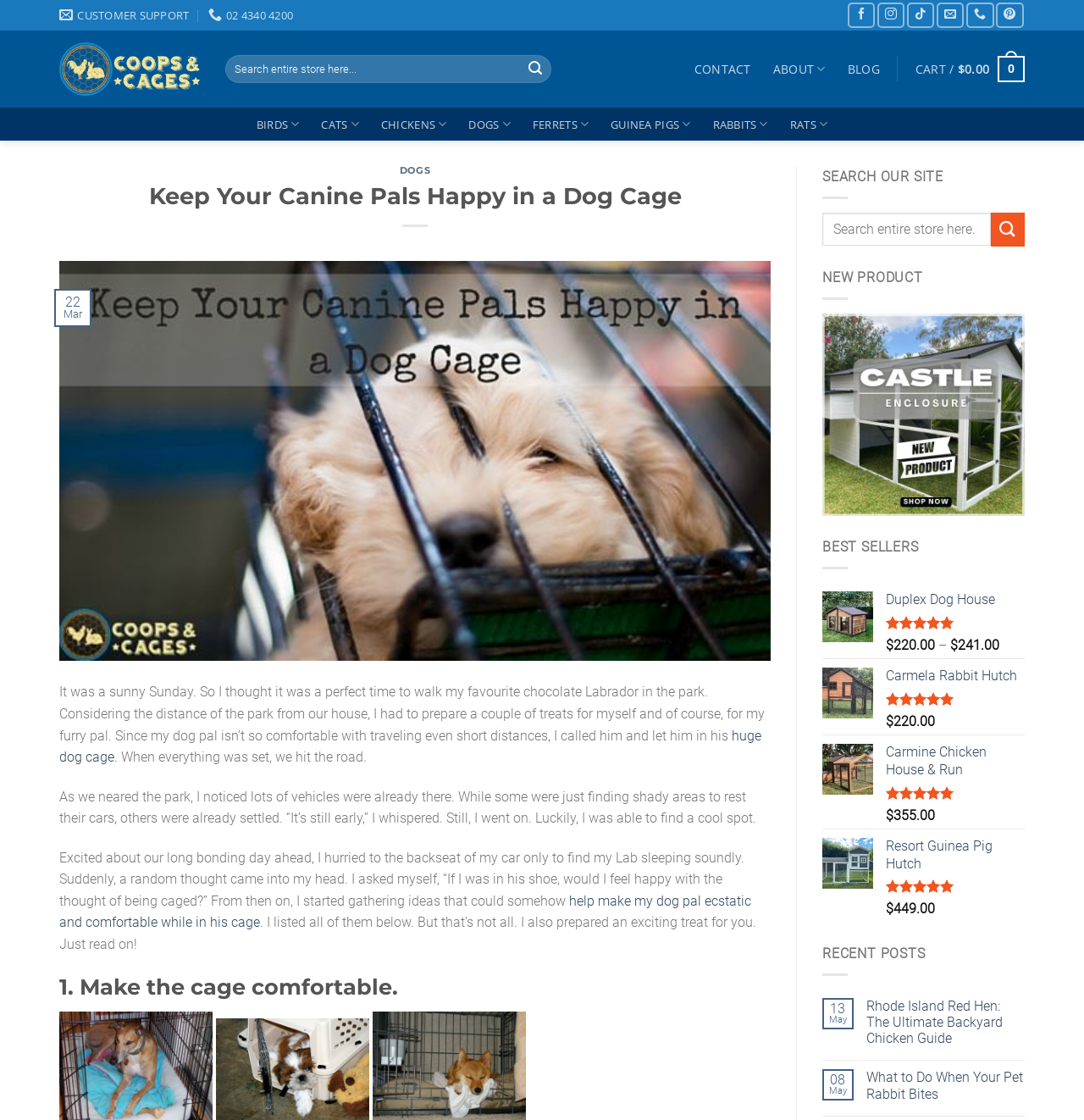Pinpoint the bounding box coordinates of the element to be clicked to execute the instruction: "View dog products".

[0.432, 0.096, 0.471, 0.126]